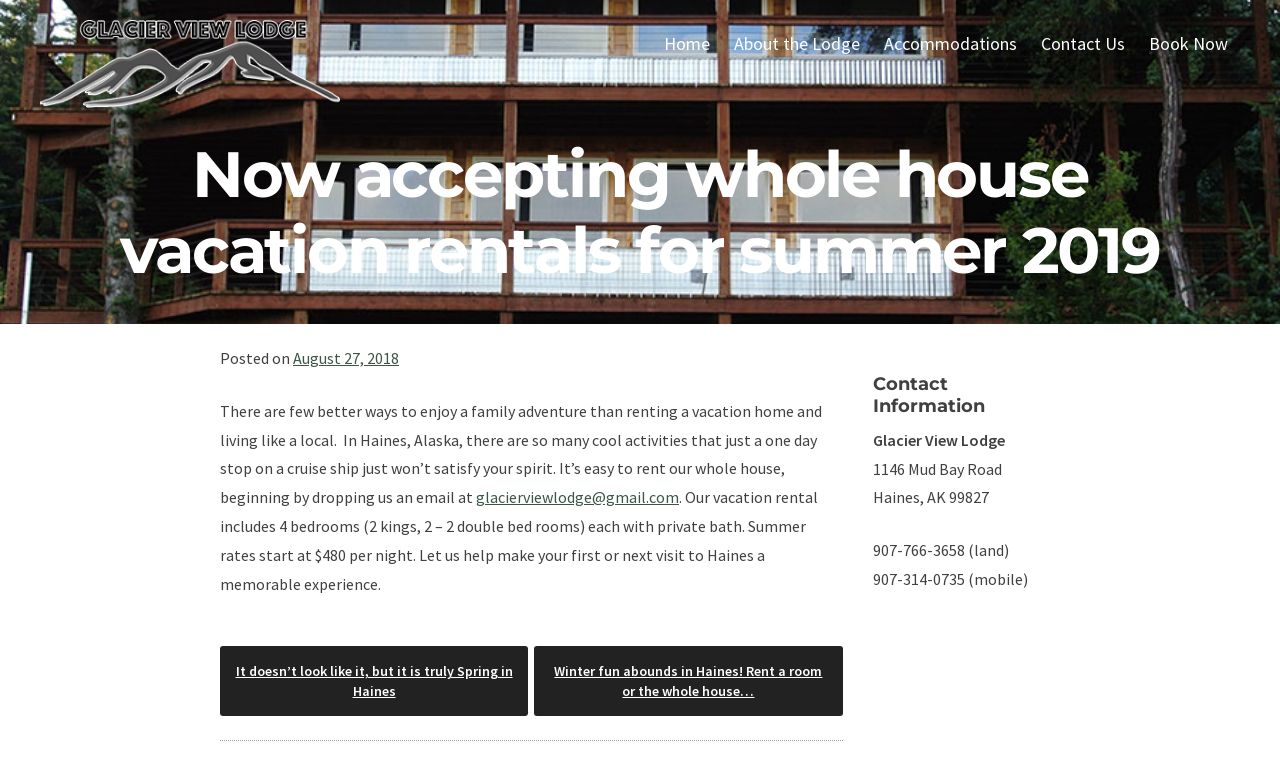What is the contact email for booking?
Look at the screenshot and give a one-word or phrase answer.

glacierviewlodge@gmail.com